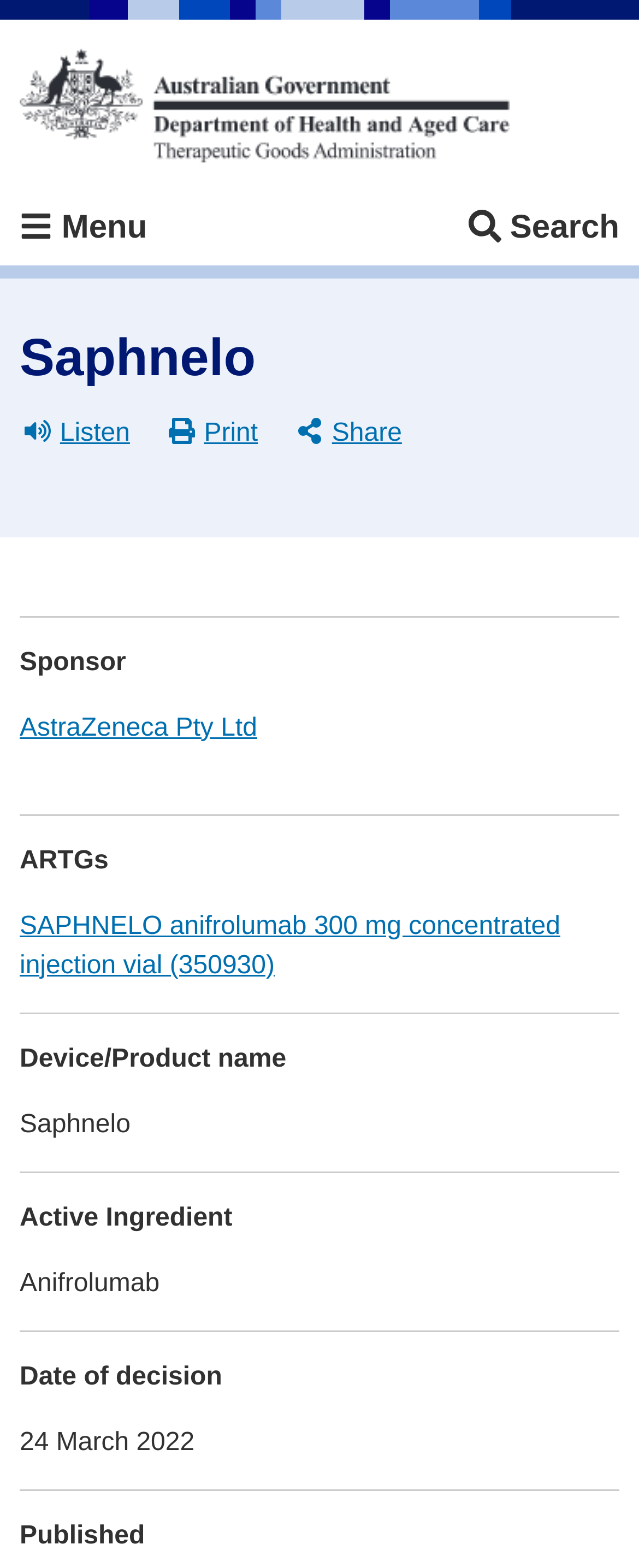What is the active ingredient of Saphnelo?
Using the image as a reference, answer the question in detail.

I found the answer by looking at the section below the main navigation, where there is a table with the label 'Active Ingredient' and a static text with the text 'Anifrolumab'.